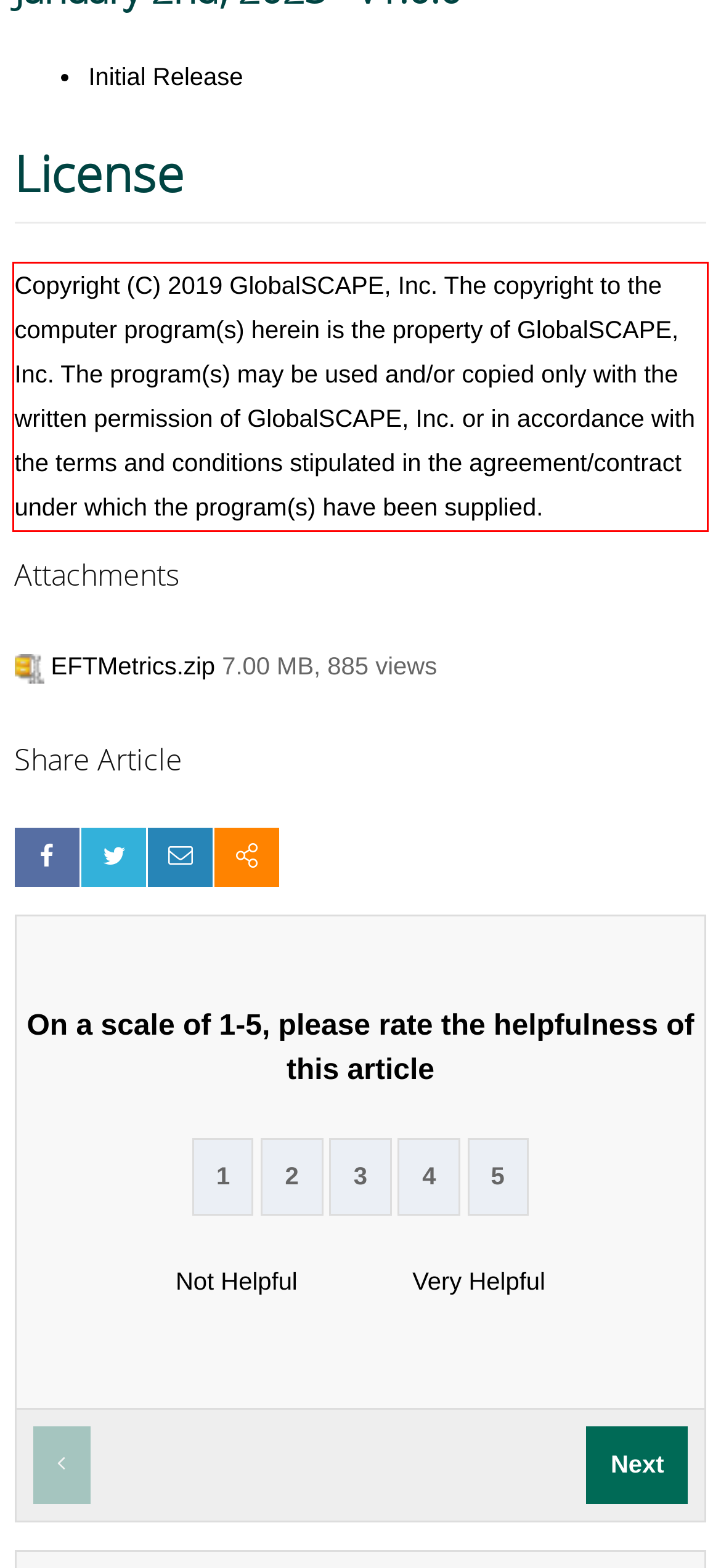Using the provided screenshot of a webpage, recognize and generate the text found within the red rectangle bounding box.

Copyright (C) 2019 GlobalSCAPE, Inc. The copyright to the computer program(s) herein is the property of GlobalSCAPE, Inc. The program(s) may be used and/or copied only with the written permission of GlobalSCAPE, Inc. or in accordance with the terms and conditions stipulated in the agreement/contract under which the program(s) have been supplied.